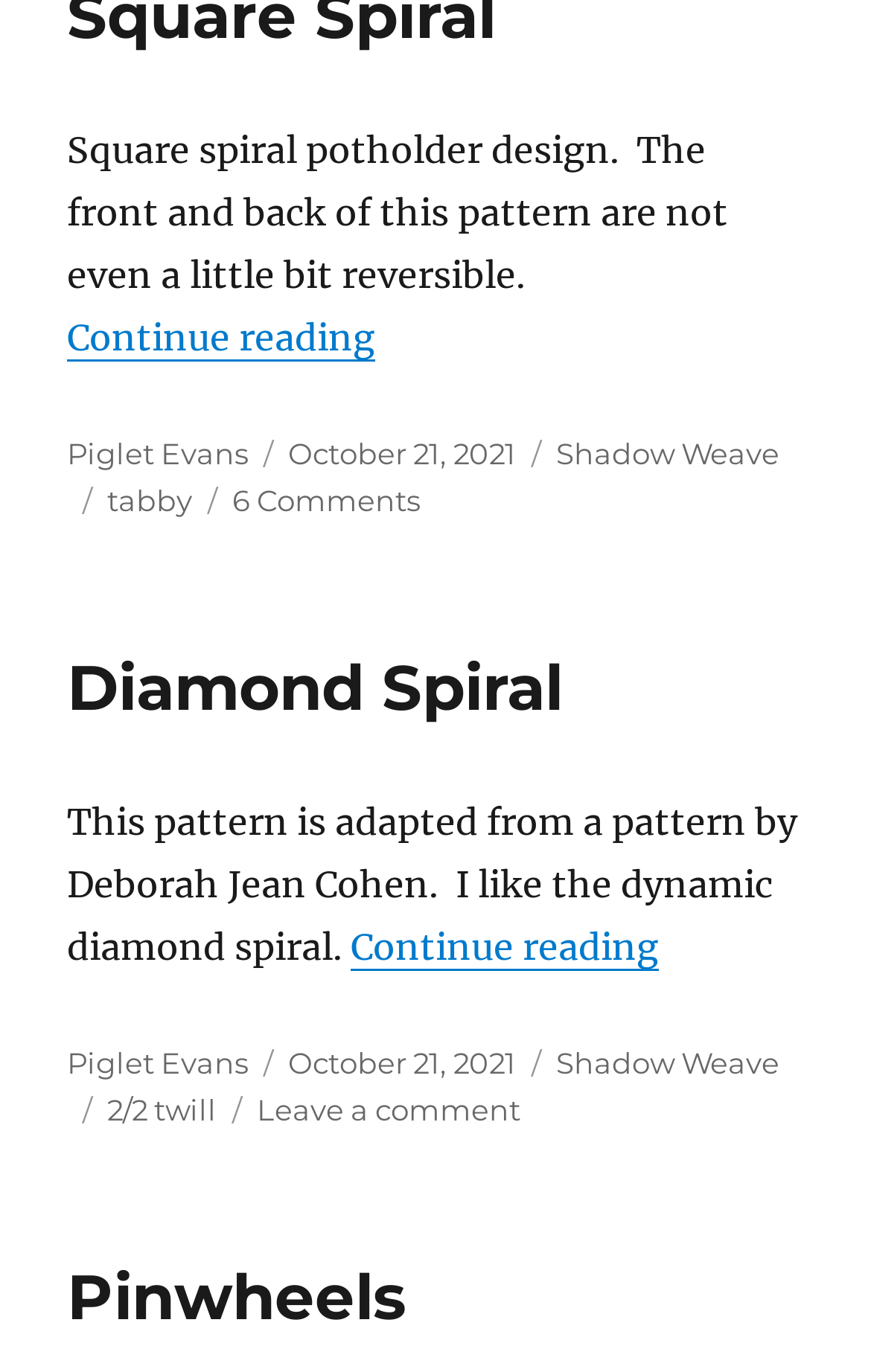What is the category of the second article?
Examine the screenshot and reply with a single word or phrase.

Shadow Weave